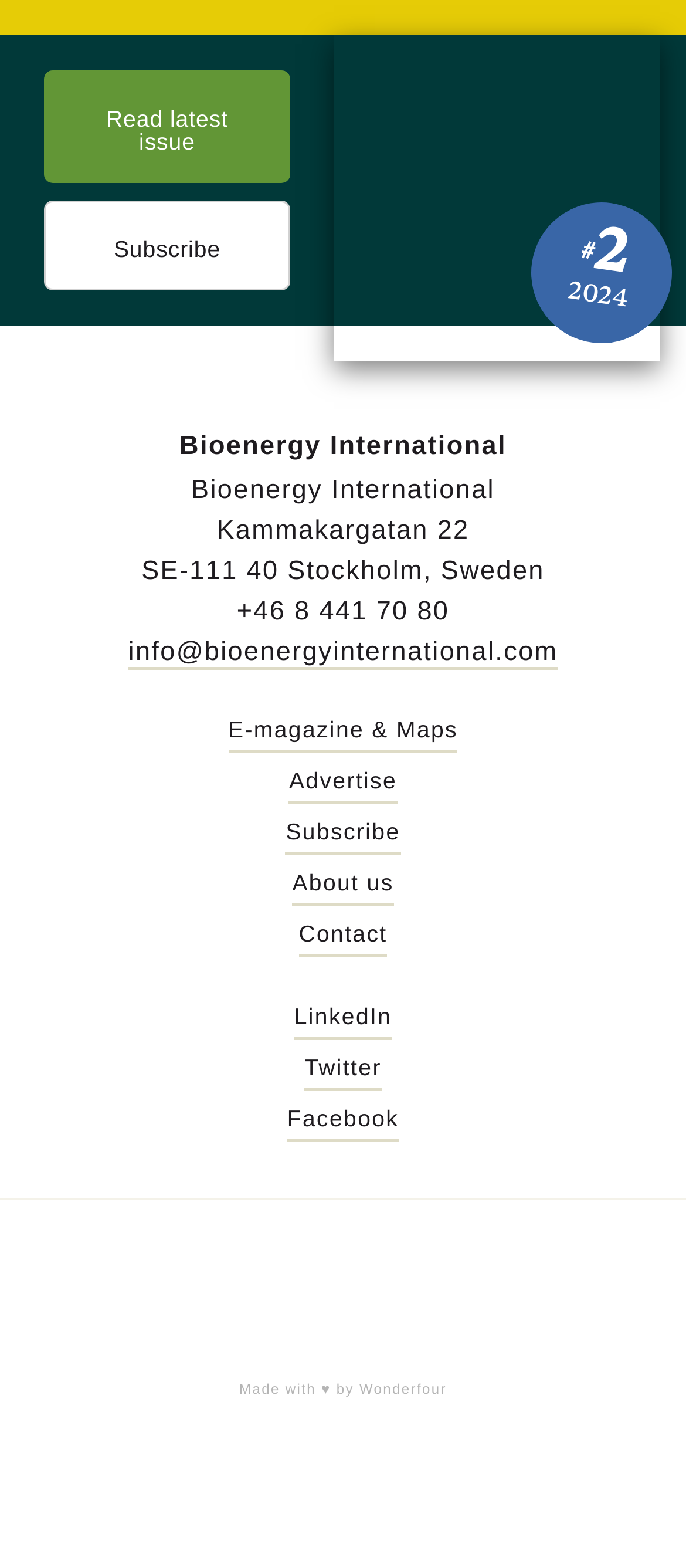Please locate the bounding box coordinates of the element that should be clicked to complete the given instruction: "Visit the E-magazine & Maps page".

[0.332, 0.457, 0.668, 0.481]